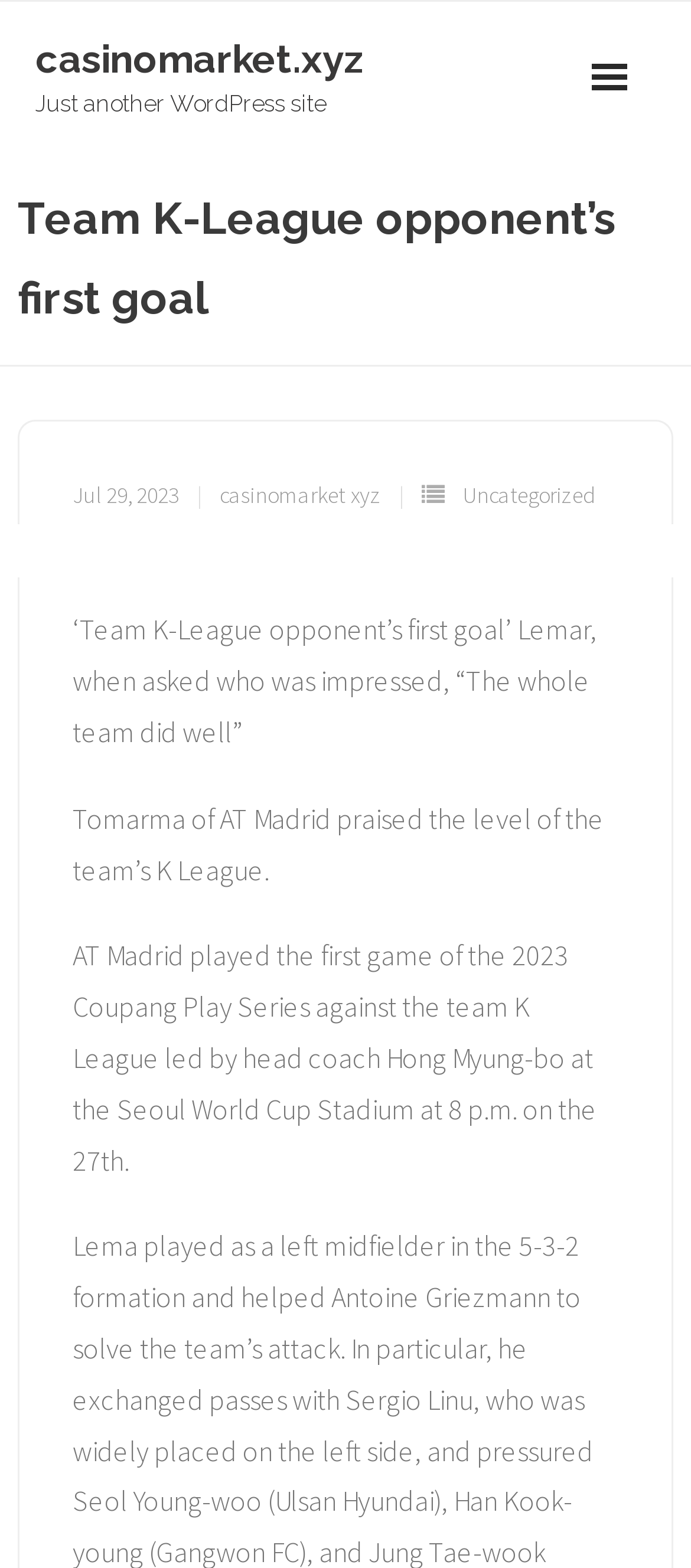Please determine the bounding box coordinates for the UI element described as: "Jul 29, 2023".

[0.105, 0.306, 0.259, 0.325]